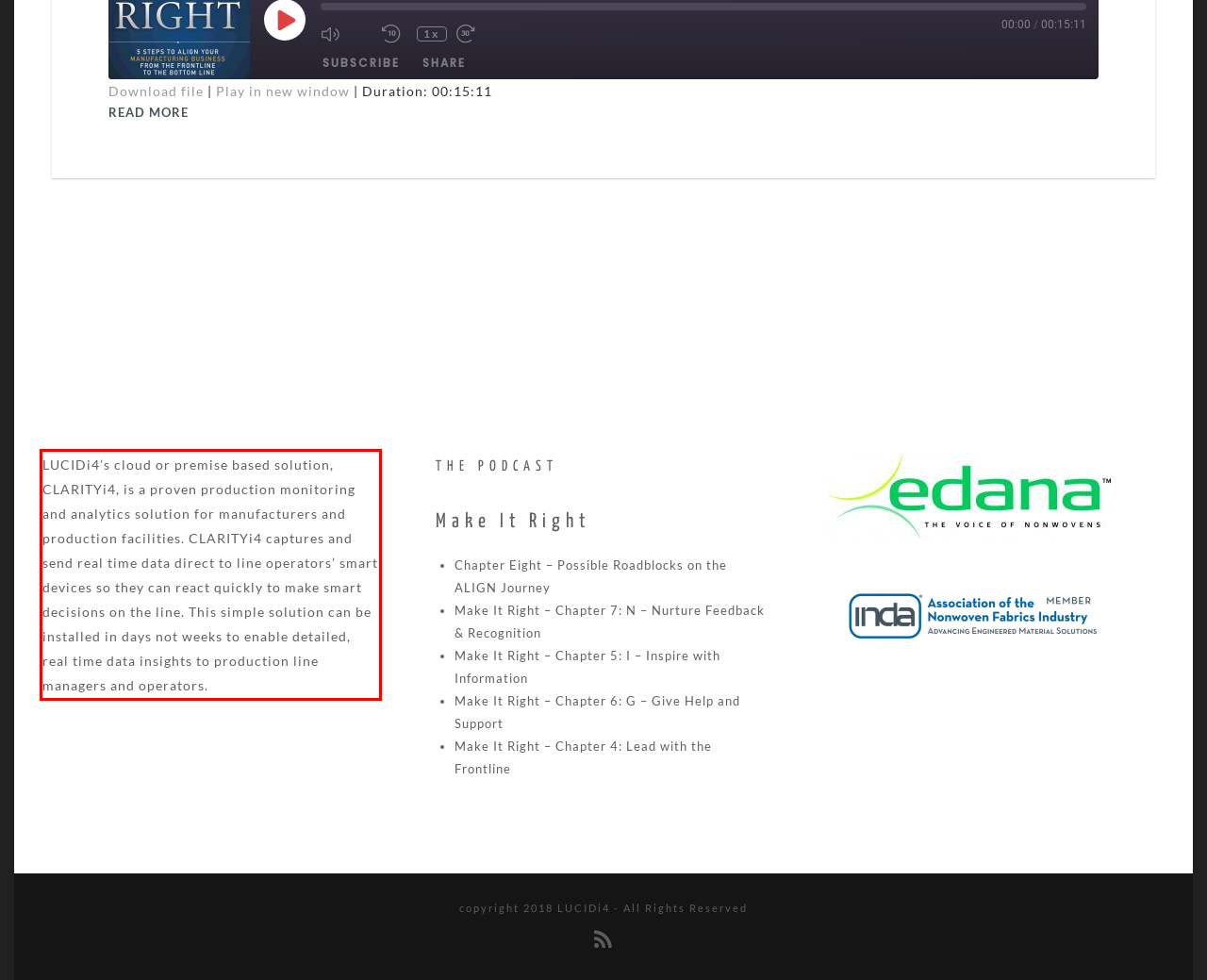Look at the provided screenshot of the webpage and perform OCR on the text within the red bounding box.

LUCIDi4’s cloud or premise based solution, CLARITYi4, is a proven production monitoring and analytics solution for manufacturers and production facilities. CLARITYi4 captures and send real time data direct to line operators’ smart devices so they can react quickly to make smart decisions on the line. This simple solution can be installed in days not weeks to enable detailed, real time data insights to production line managers and operators.